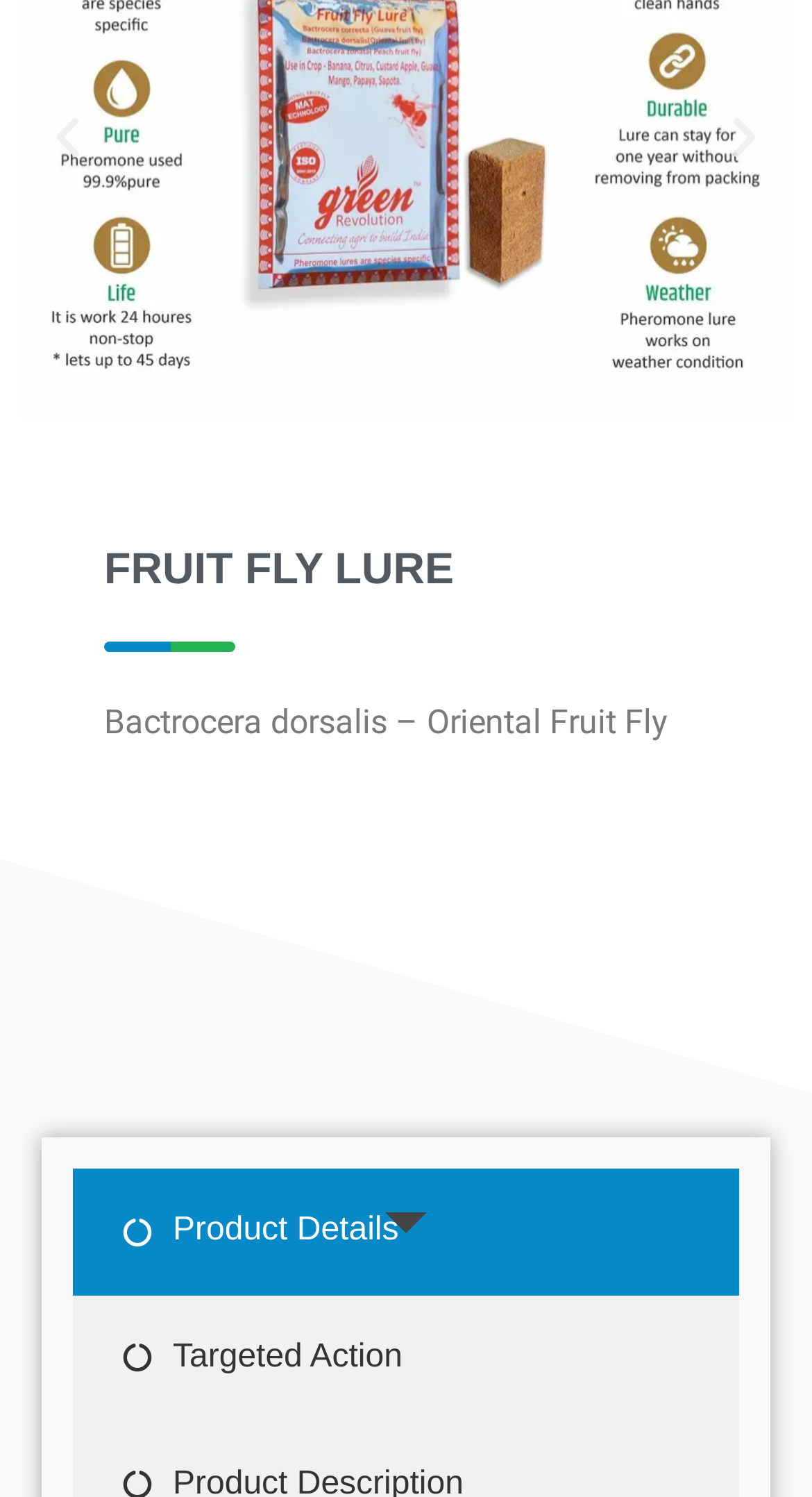Identify the bounding box of the UI component described as: "aria-label="Previous slide"".

[0.051, 0.074, 0.115, 0.109]